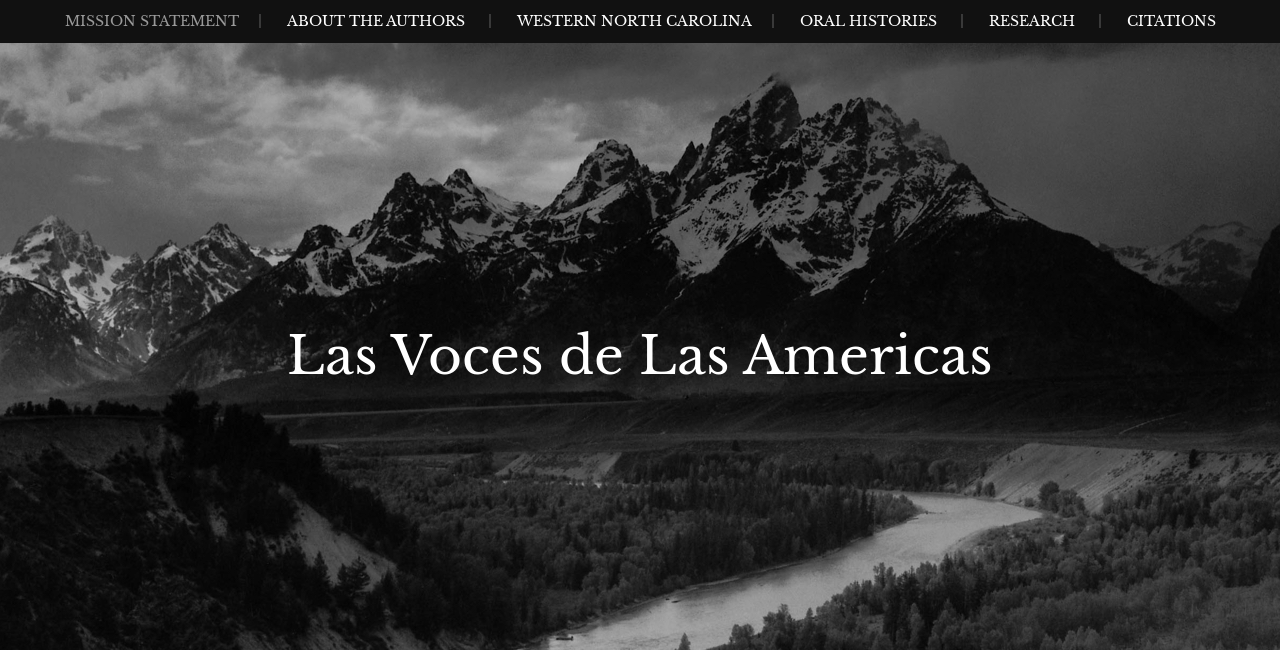Predict the bounding box coordinates of the UI element that matches this description: "Las Voces de Las Americas". The coordinates should be in the format [left, top, right, bottom] with each value between 0 and 1.

[0.224, 0.483, 0.776, 0.578]